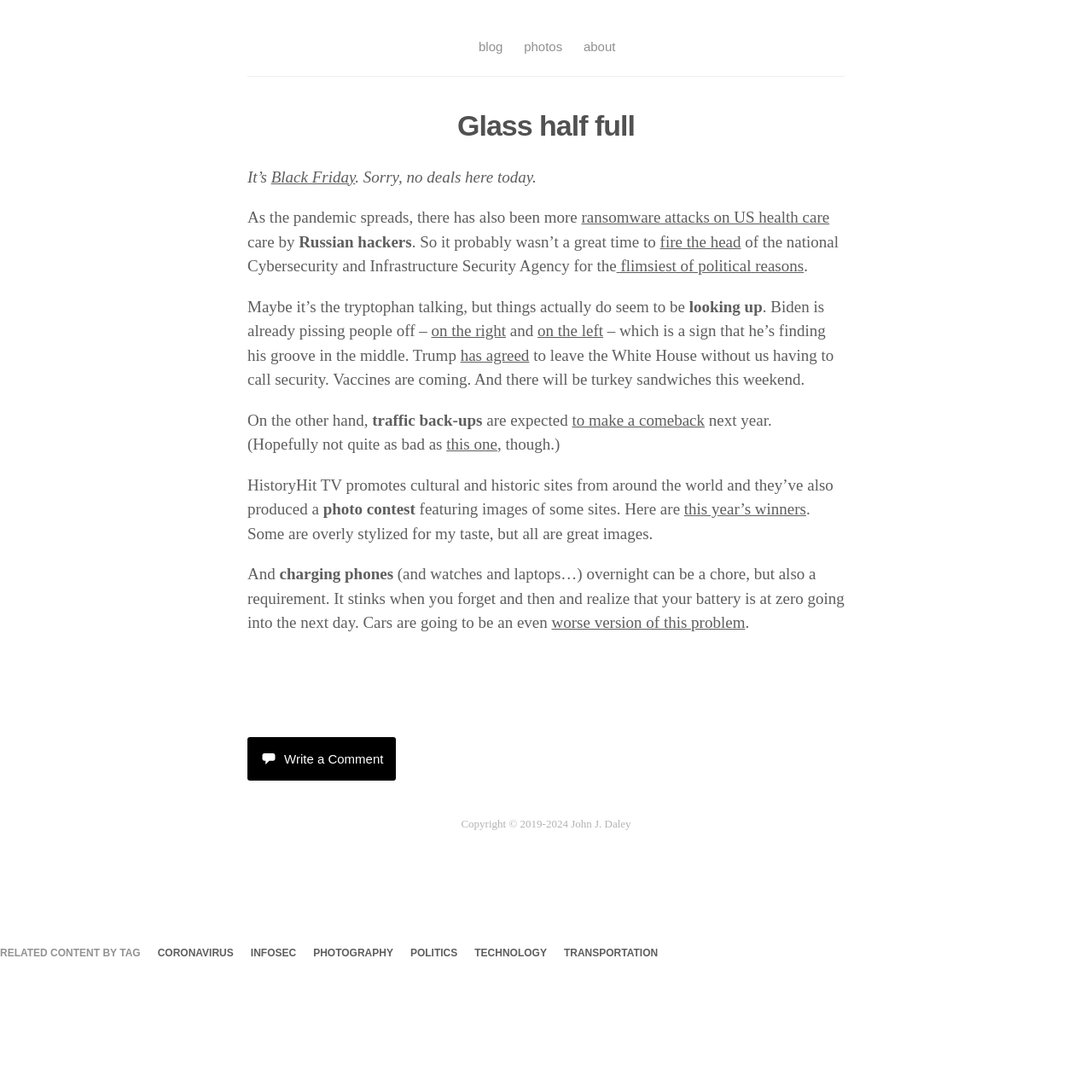Write an elaborate caption that captures the essence of the webpage.

The webpage is a blog post titled "Glass half full" with a focus on current events and personal opinions. At the top, there are five navigation links: "blog", "photos", "about", and two empty links. Below these links, the main article begins with a heading "Glass half full" followed by a series of paragraphs discussing various topics.

The first paragraph mentions Black Friday and ransomware attacks on US healthcare by Russian hackers. The second paragraph discusses the firing of the head of the national Cybersecurity and Infrastructure Security Agency. The third paragraph expresses a positive outlook, mentioning that things seem to be looking up, and that Biden is finding his groove in the middle.

The article continues with discussions on traffic back-ups, vaccines, and turkey sandwiches. It also mentions a photo contest by HistoryHit TV, featuring images of cultural and historic sites from around the world. Additionally, the article touches on the topic of charging phones and laptops overnight and how it will become an even bigger problem with cars in the future.

At the bottom of the page, there is a footer section with a button to write a comment. Below the footer, there is a copyright notice stating "Copyright © 2019-2024 John J. Daley". On the right side of the page, there is a section titled "RELATED CONTENT BY TAG" with links to related articles categorized by tags such as CORONAVIRUS, INFOSEC, PHOTOGRAPHY, POLITICS, TECHNOLOGY, and TRANSPORTATION.